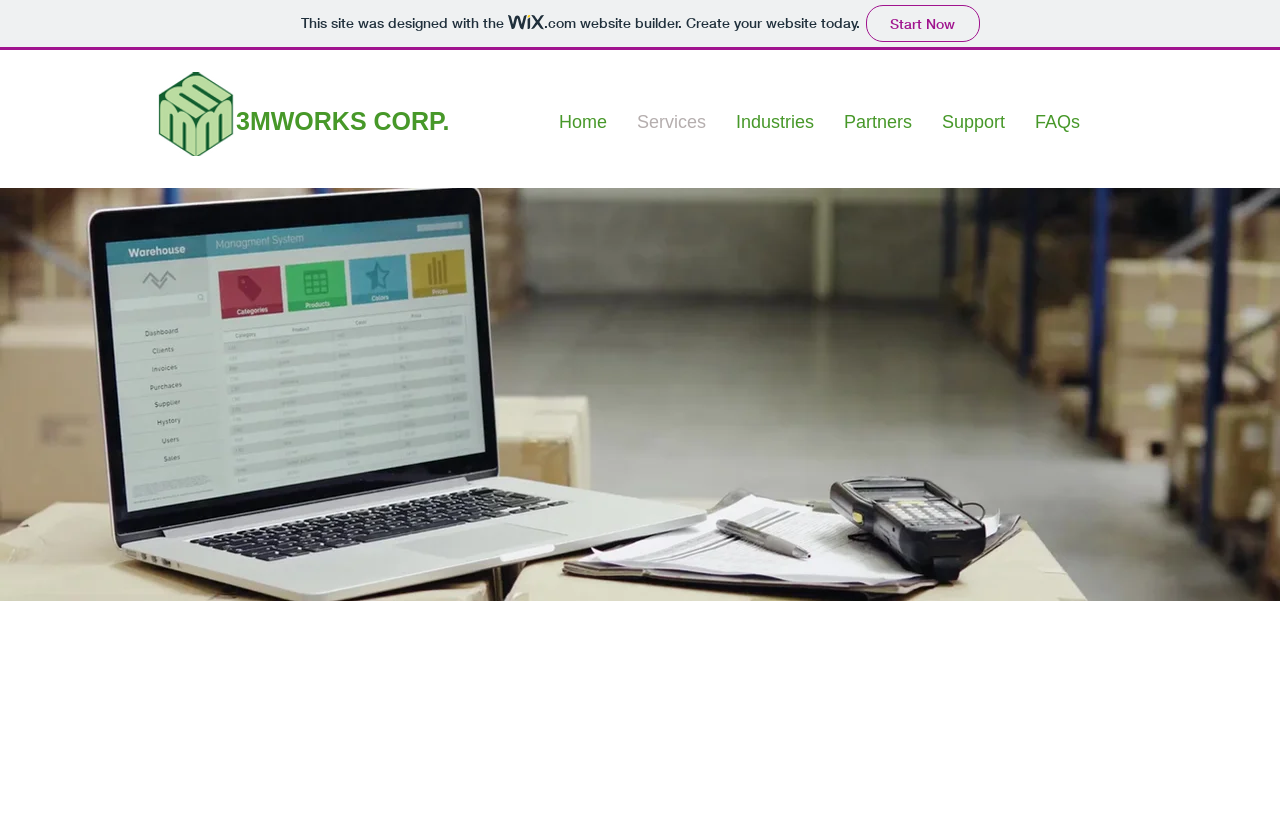What is the purpose of the website?
Kindly give a detailed and elaborate answer to the question.

I inferred the answer by analyzing the navigation menu which includes links to 'Services', 'Industries', 'Partners', and 'Support', indicating that the website is intended to provide services to its users.